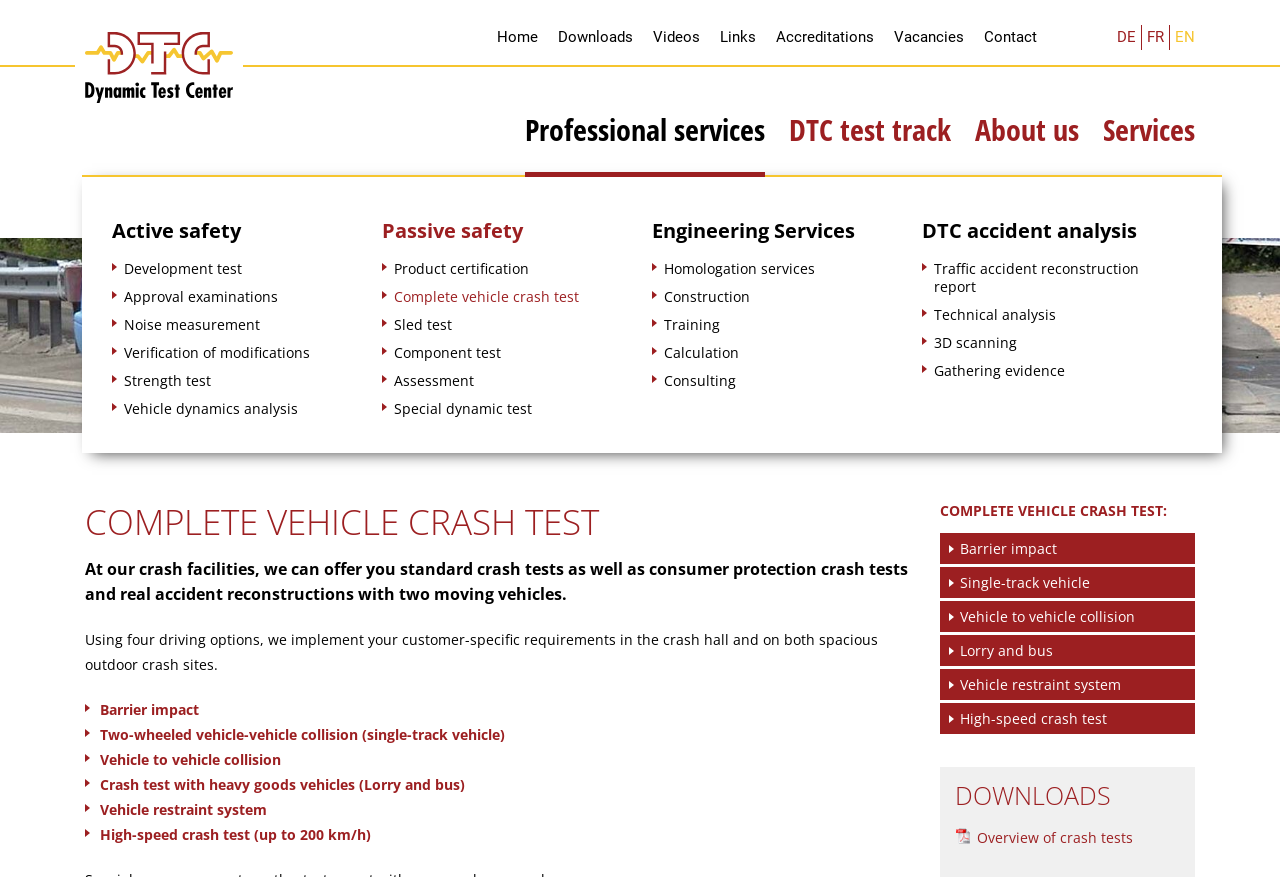Please specify the bounding box coordinates of the element that should be clicked to execute the given instruction: 'Read about Barrier impact'. Ensure the coordinates are four float numbers between 0 and 1, expressed as [left, top, right, bottom].

[0.078, 0.798, 0.155, 0.819]